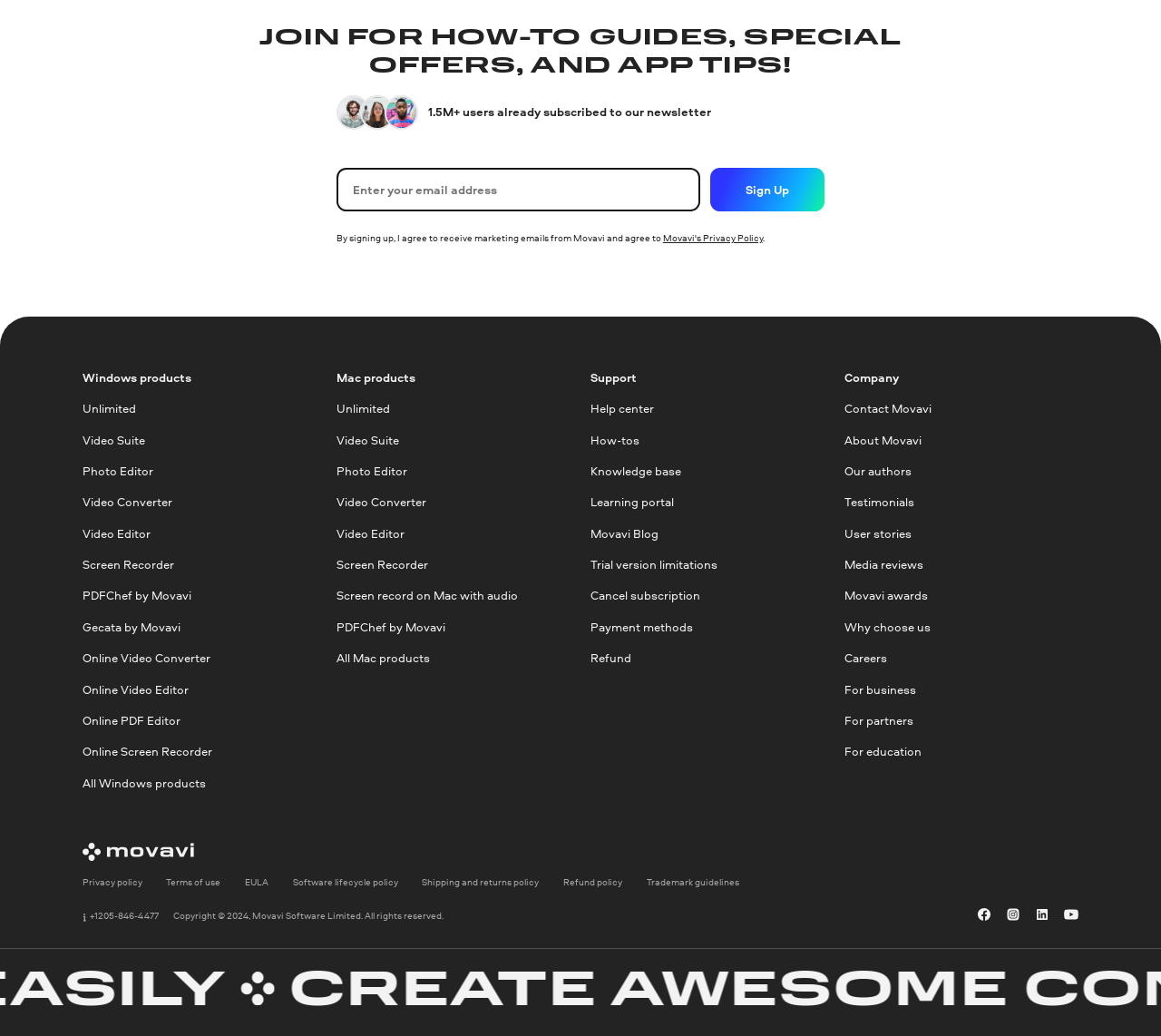Identify and provide the bounding box for the element described by: "aria-label="instagram"".

[0.867, 0.872, 0.879, 0.896]